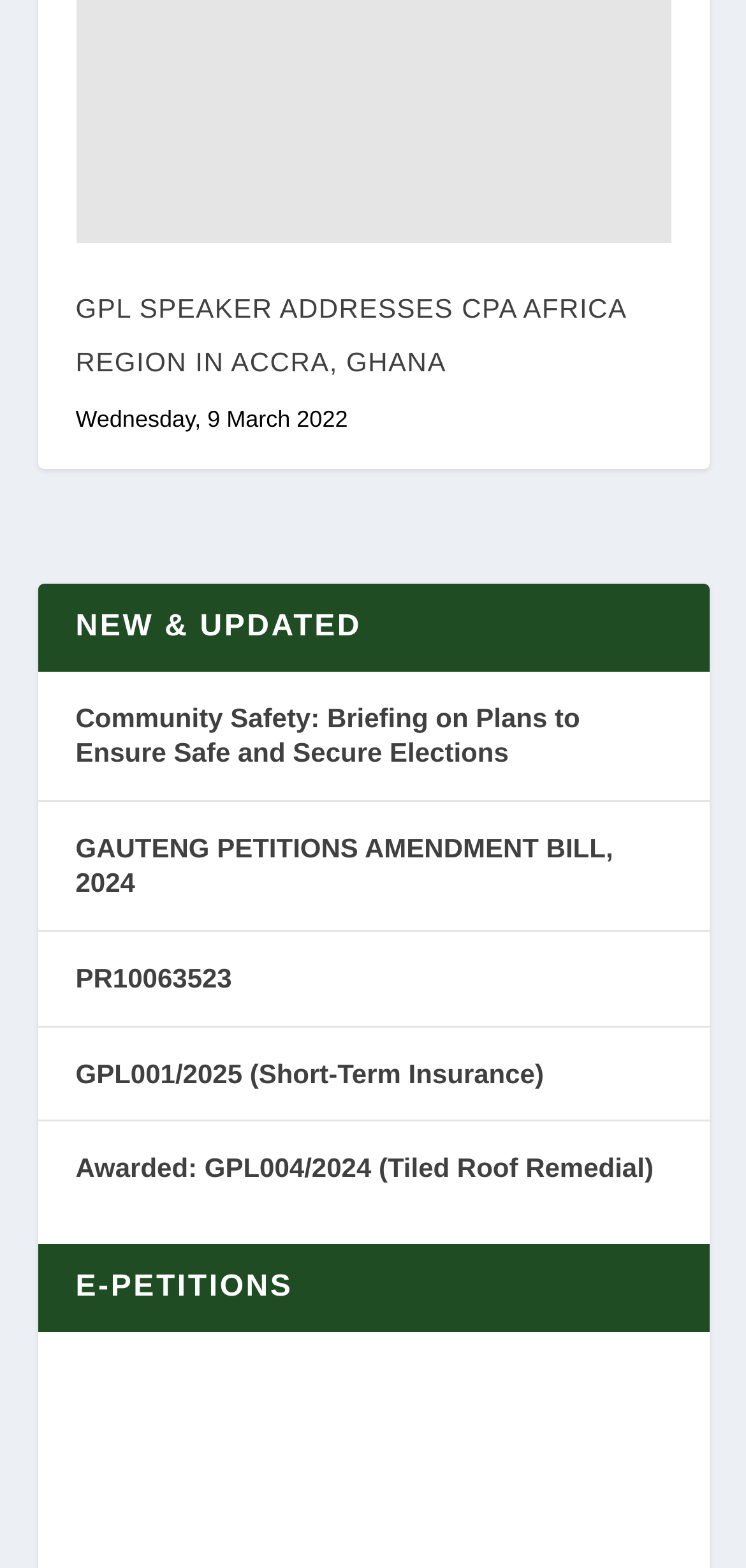How many headings are there on the webpage?
Please provide a comprehensive answer based on the details in the screenshot.

I counted the number of heading elements on the webpage, which are 'GPL SPEAKER ADDRESSES CPA AFRICA REGION IN ACCRA, GHANA', 'NEW & UPDATED', and 'E-PETITIONS'. There are 3 headings in total.